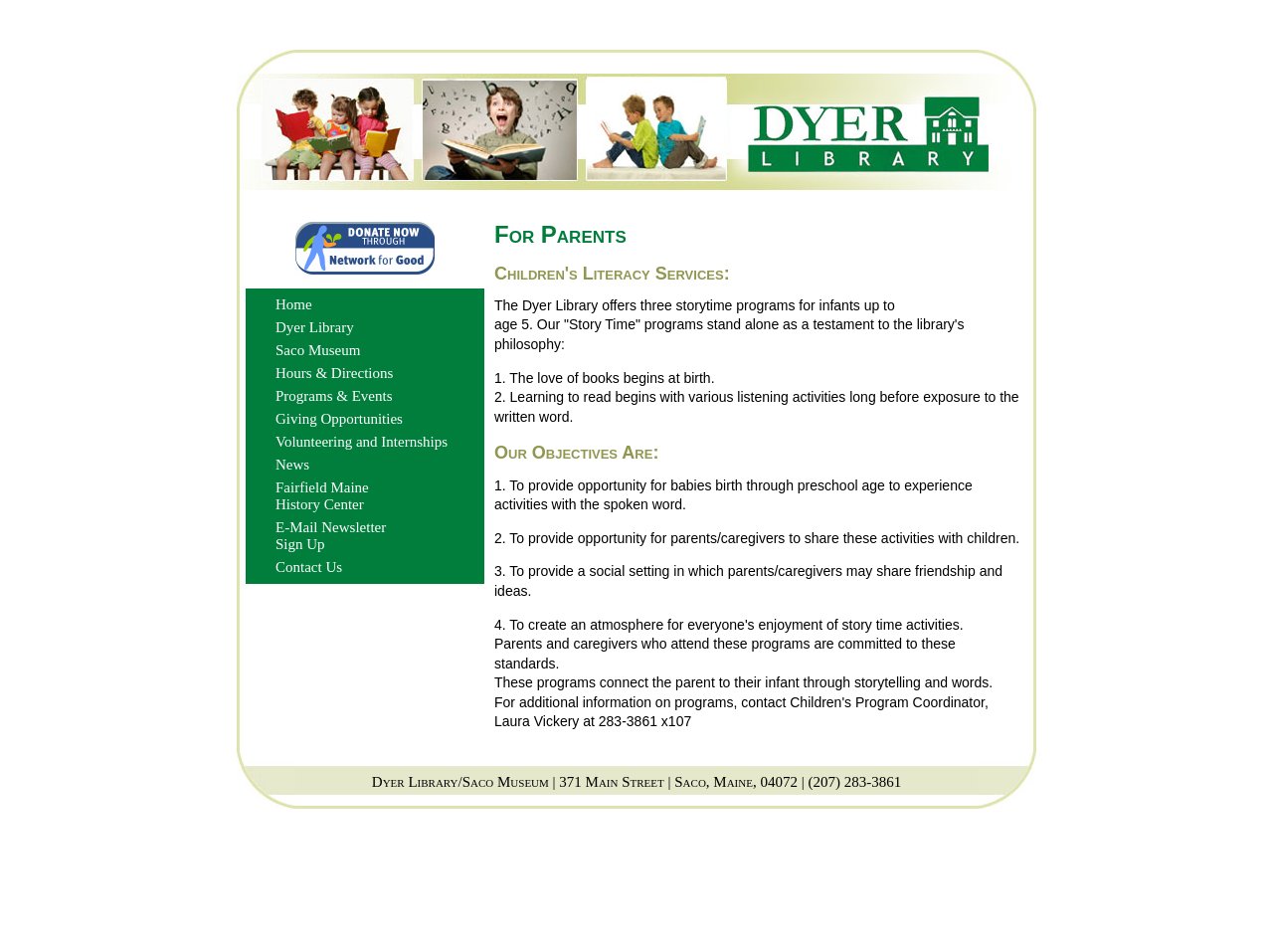Who is the contact person for the Children's Program?
Based on the image, give a one-word or short phrase answer.

Laura Vickery